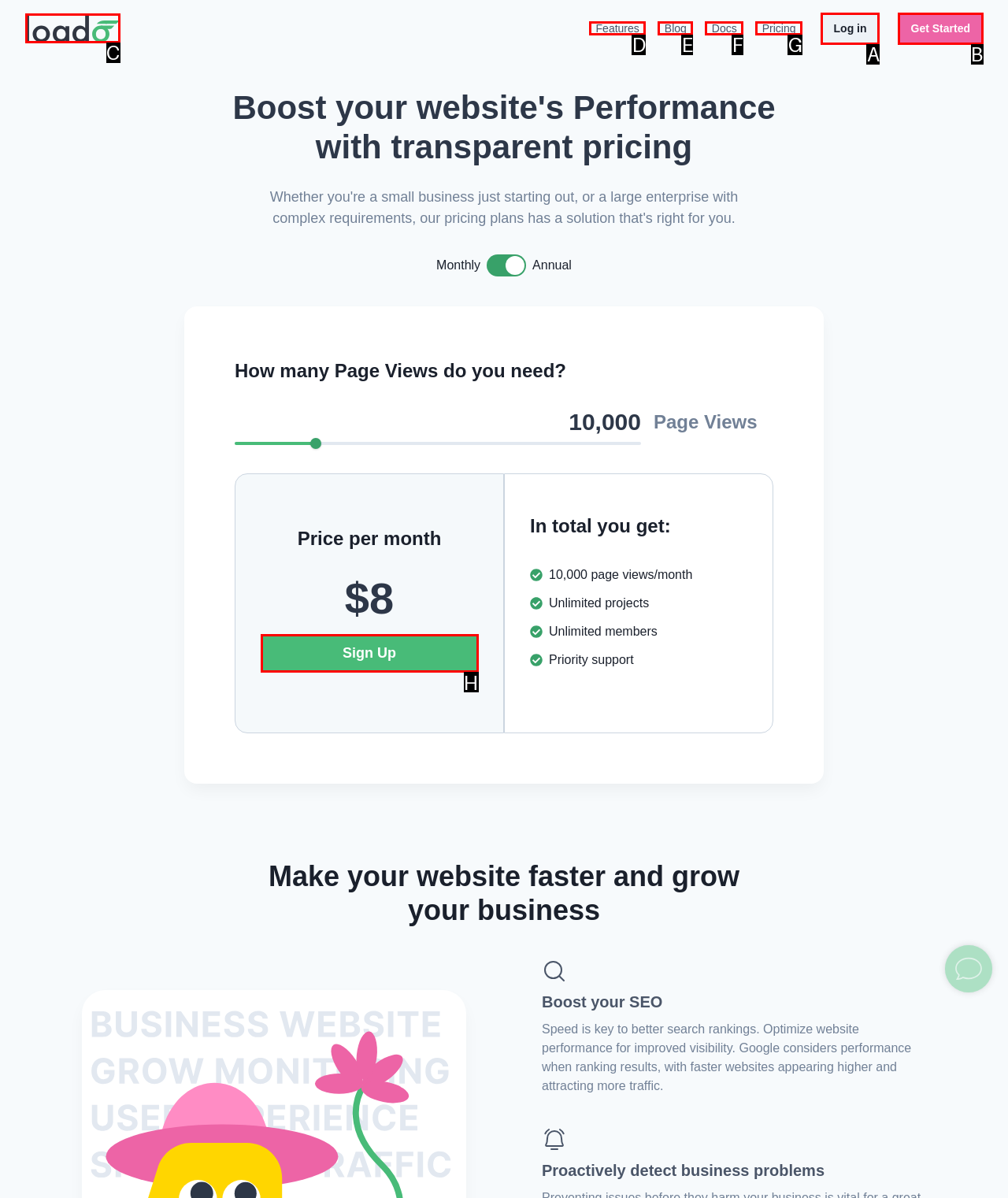Tell me which one HTML element best matches the description: Pricing Answer with the option's letter from the given choices directly.

G